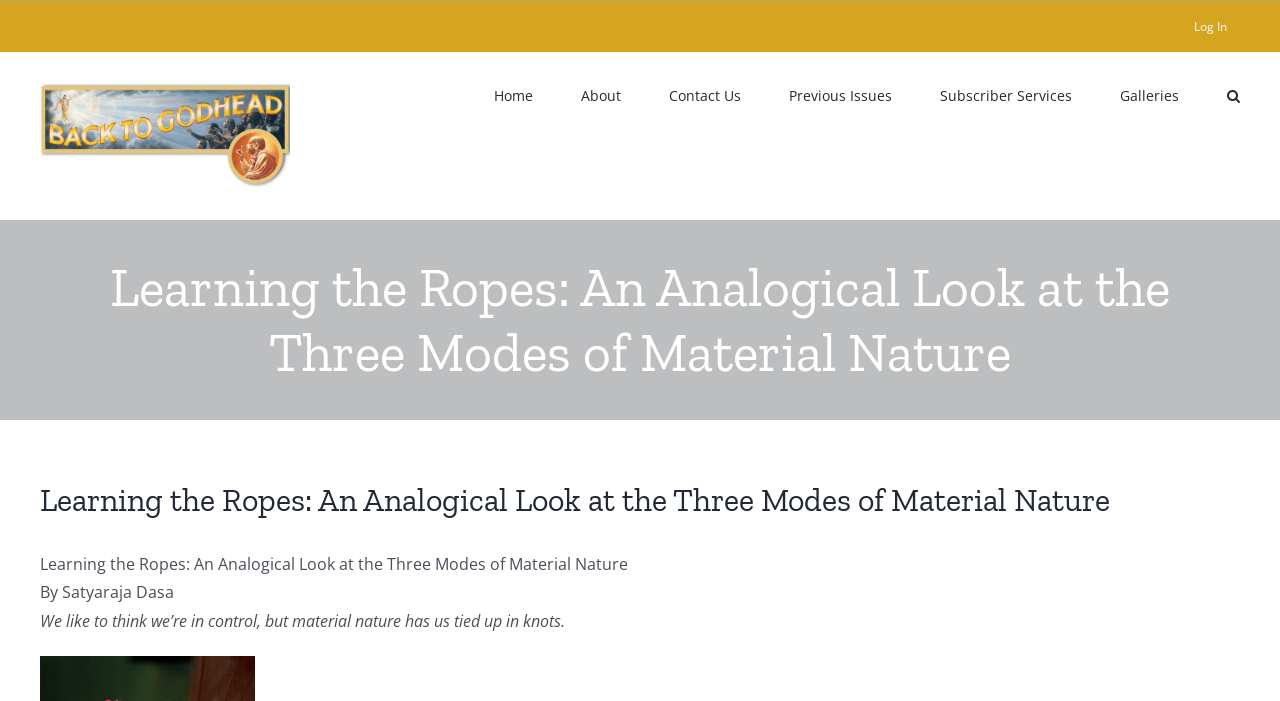Identify and provide the text of the main header on the webpage.

Learning the Ropes: An Analogical Look at the Three Modes of Material Nature